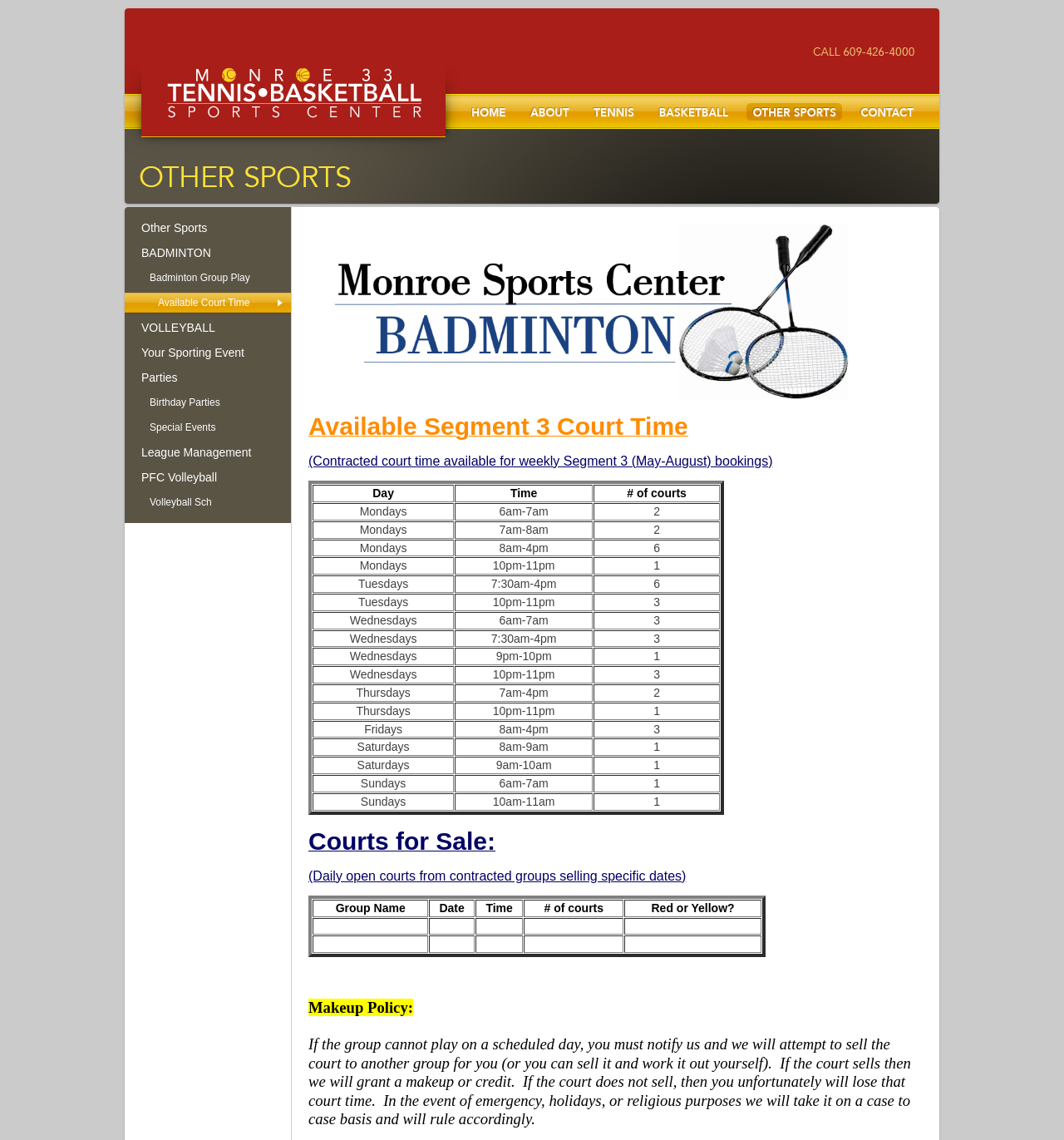Kindly provide the bounding box coordinates of the section you need to click on to fulfill the given instruction: "Click on the 'Basketball' link".

[0.608, 0.083, 0.696, 0.112]